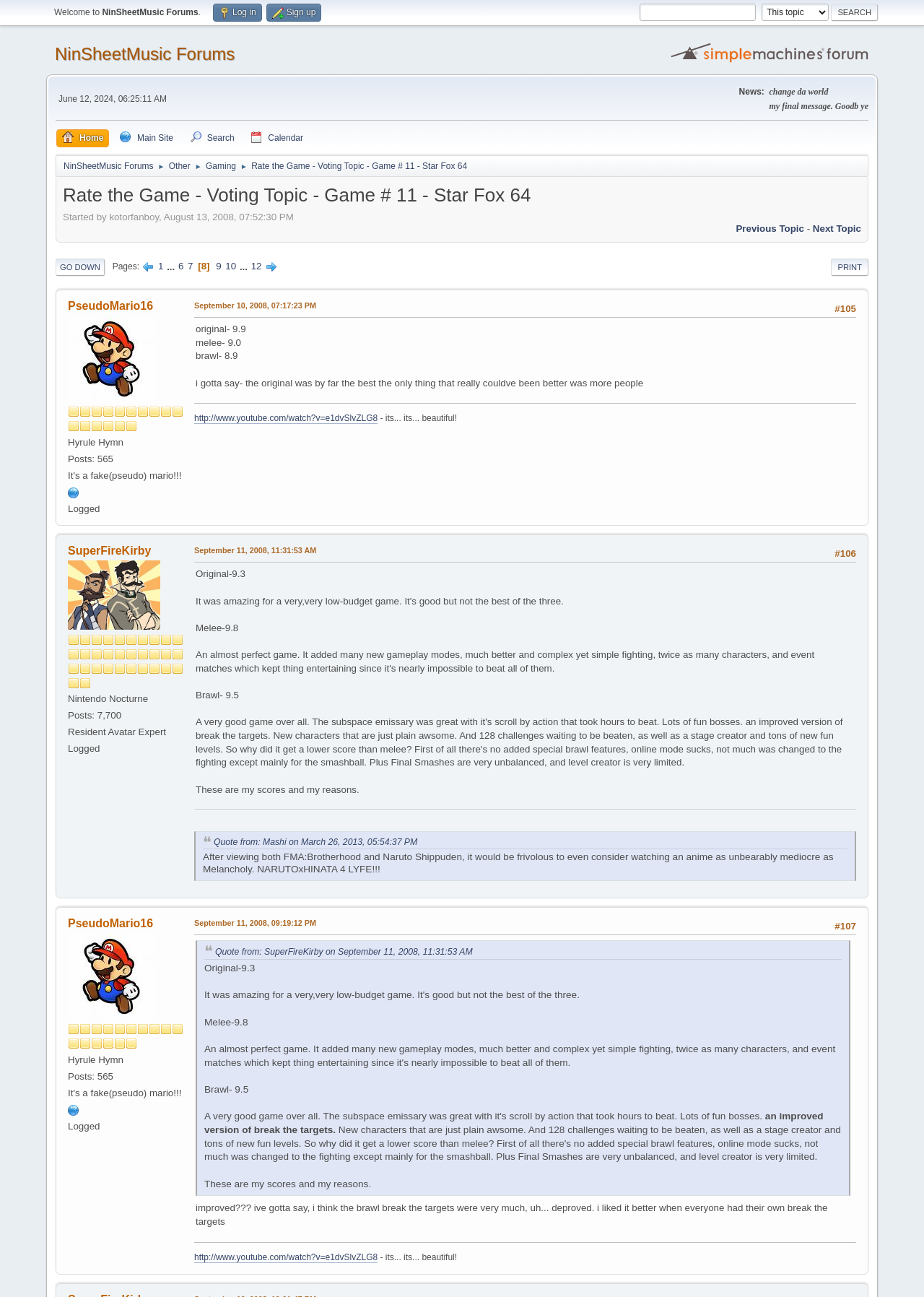Pinpoint the bounding box coordinates of the area that should be clicked to complete the following instruction: "Check the post of PseudoMario16". The coordinates must be given as four float numbers between 0 and 1, i.e., [left, top, right, bottom].

[0.073, 0.23, 0.198, 0.242]